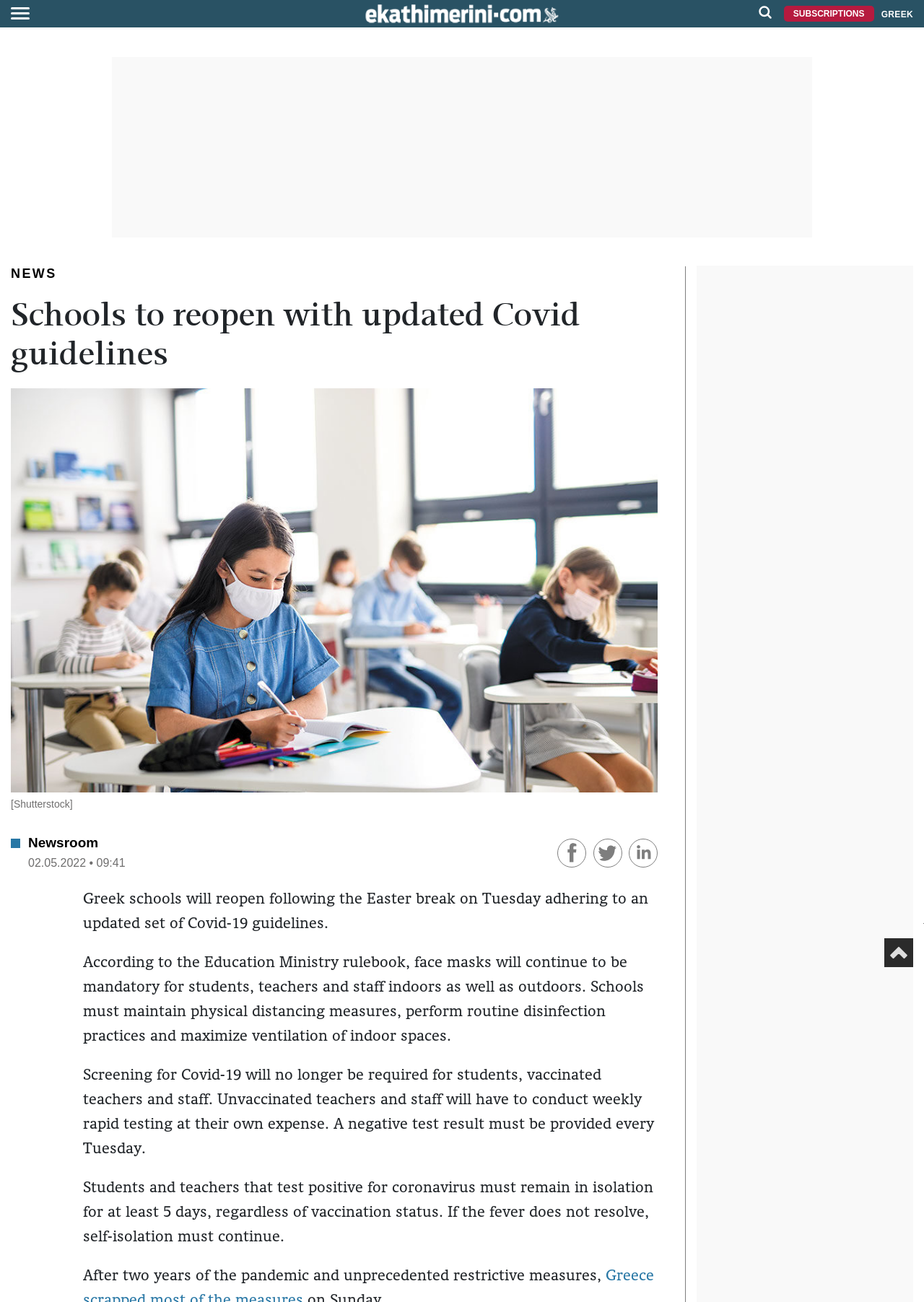Locate the bounding box coordinates of the element you need to click to accomplish the task described by this instruction: "Click the main logo".

[0.389, 0.002, 0.611, 0.019]